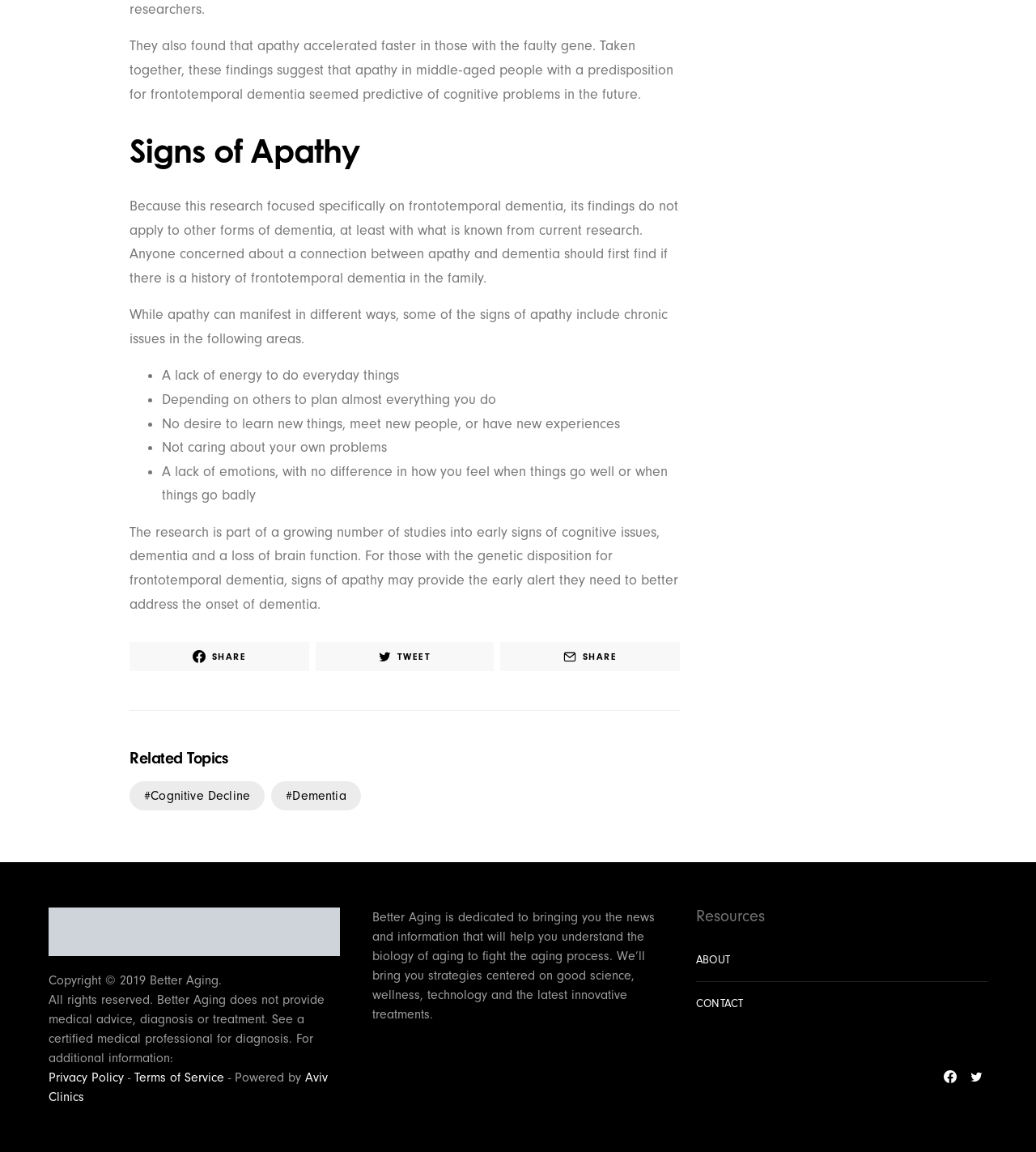Identify the bounding box coordinates necessary to click and complete the given instruction: "Share on social media".

[0.125, 0.557, 0.298, 0.583]